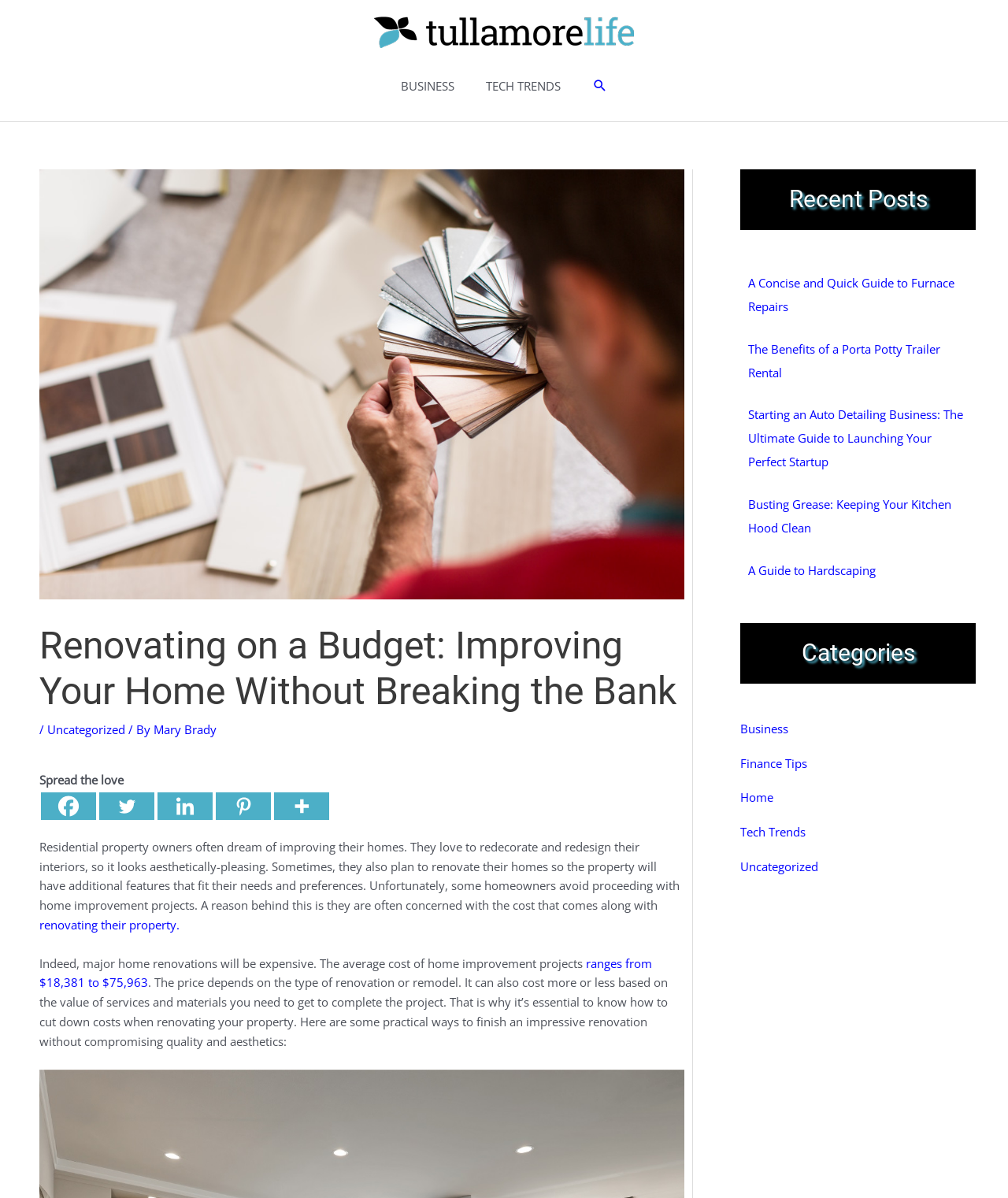Who is the author of the latest article?
Look at the image and provide a short answer using one word or a phrase.

Mary Brady